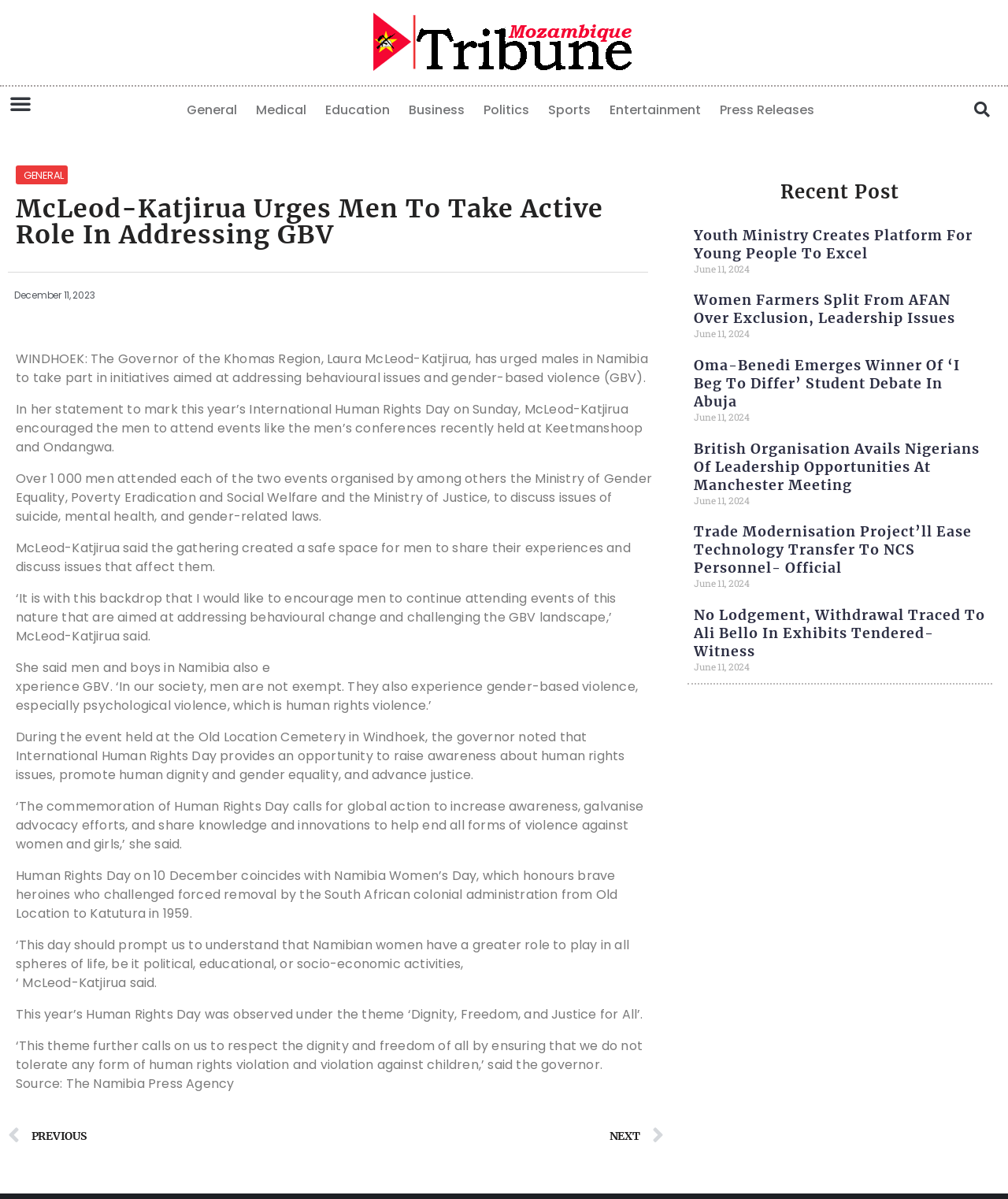Can you provide the bounding box coordinates for the element that should be clicked to implement the instruction: "Search for something"?

[0.893, 0.08, 0.987, 0.102]